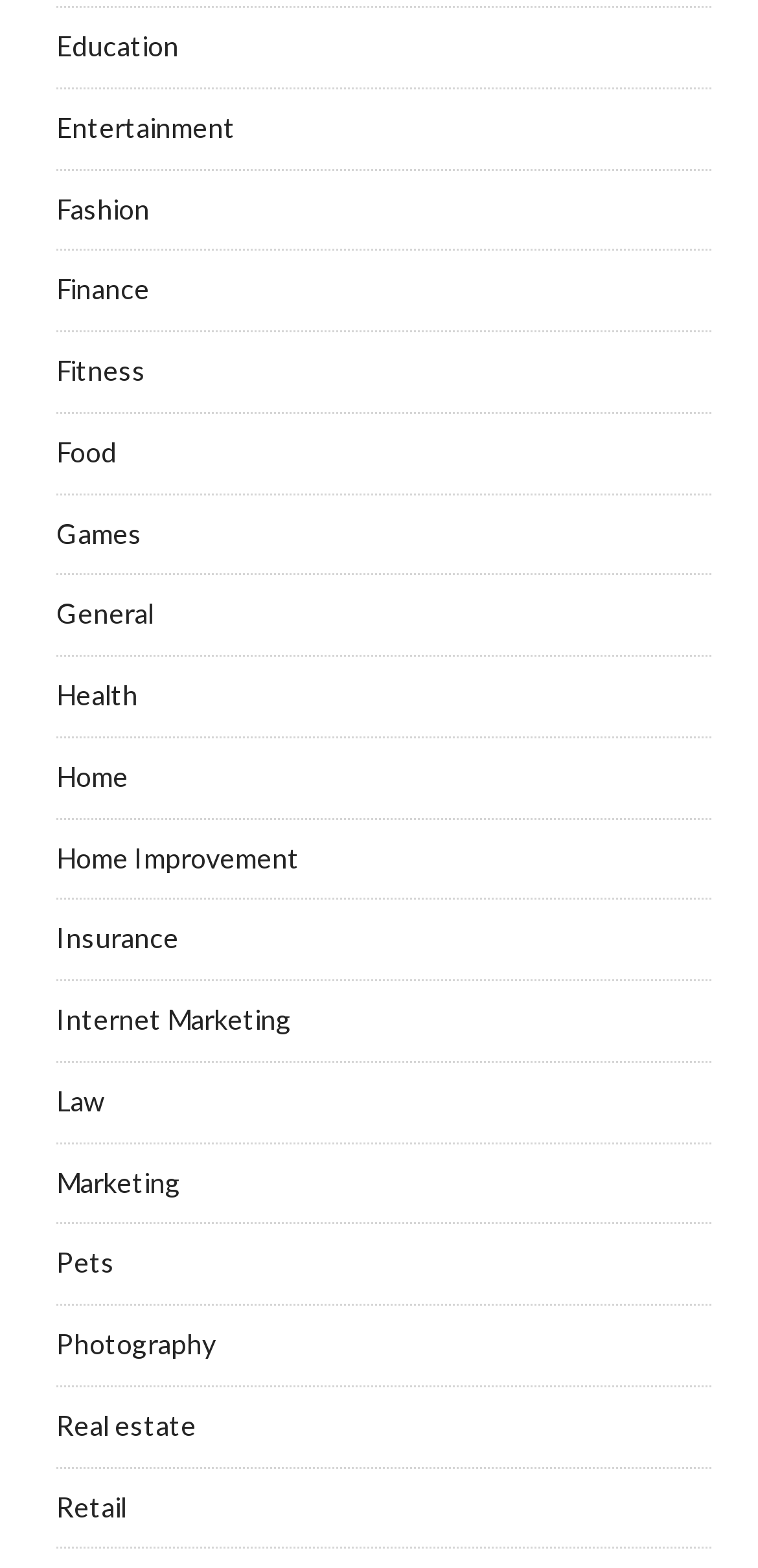Please identify the bounding box coordinates of the region to click in order to complete the given instruction: "Learn about Finance". The coordinates should be four float numbers between 0 and 1, i.e., [left, top, right, bottom].

[0.074, 0.174, 0.197, 0.195]